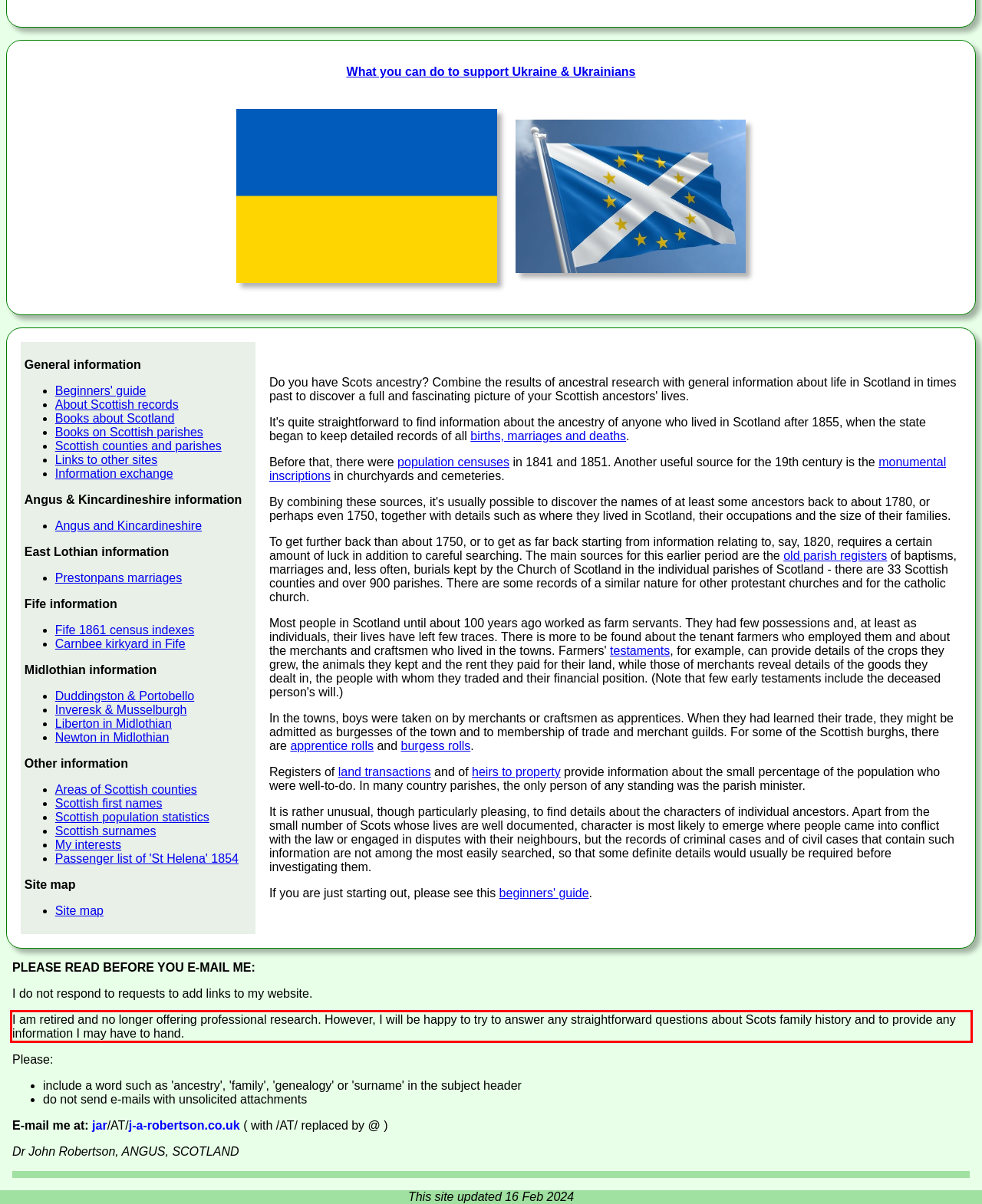In the given screenshot, locate the red bounding box and extract the text content from within it.

I am retired and no longer offering professional research. However, I will be happy to try to answer any straightforward questions about Scots family history and to provide any information I may have to hand.